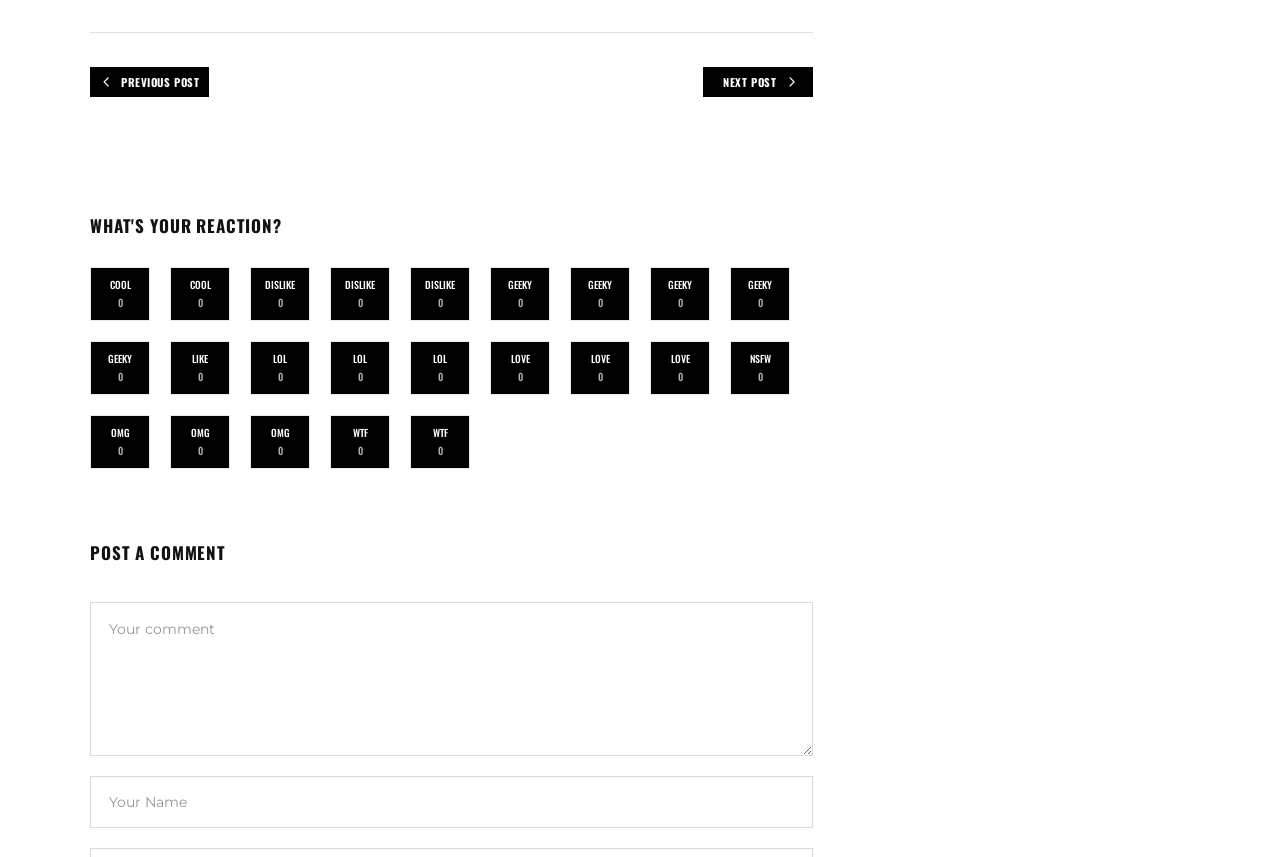What is the purpose of the 'POST A COMMENT' heading?
Based on the image, give a one-word or short phrase answer.

To indicate a comment section